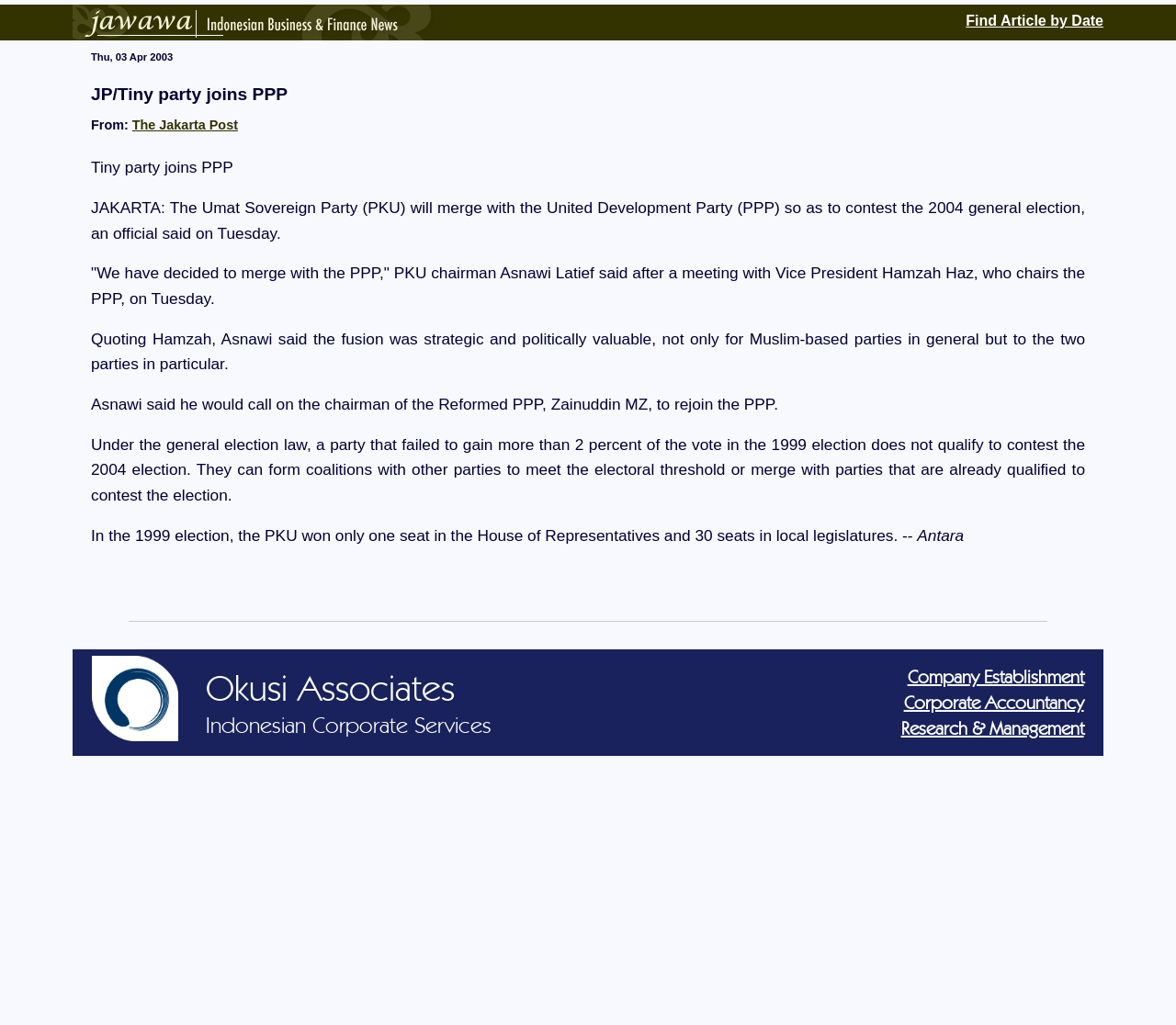With reference to the screenshot, provide a detailed response to the question below:
What is the name of the party that the PKU will merge with?

I found the name of the party that the PKU will merge with by reading the article text which mentions 'The Umat Sovereign Party (PKU) will merge with the United Development Party (PPP)...'.